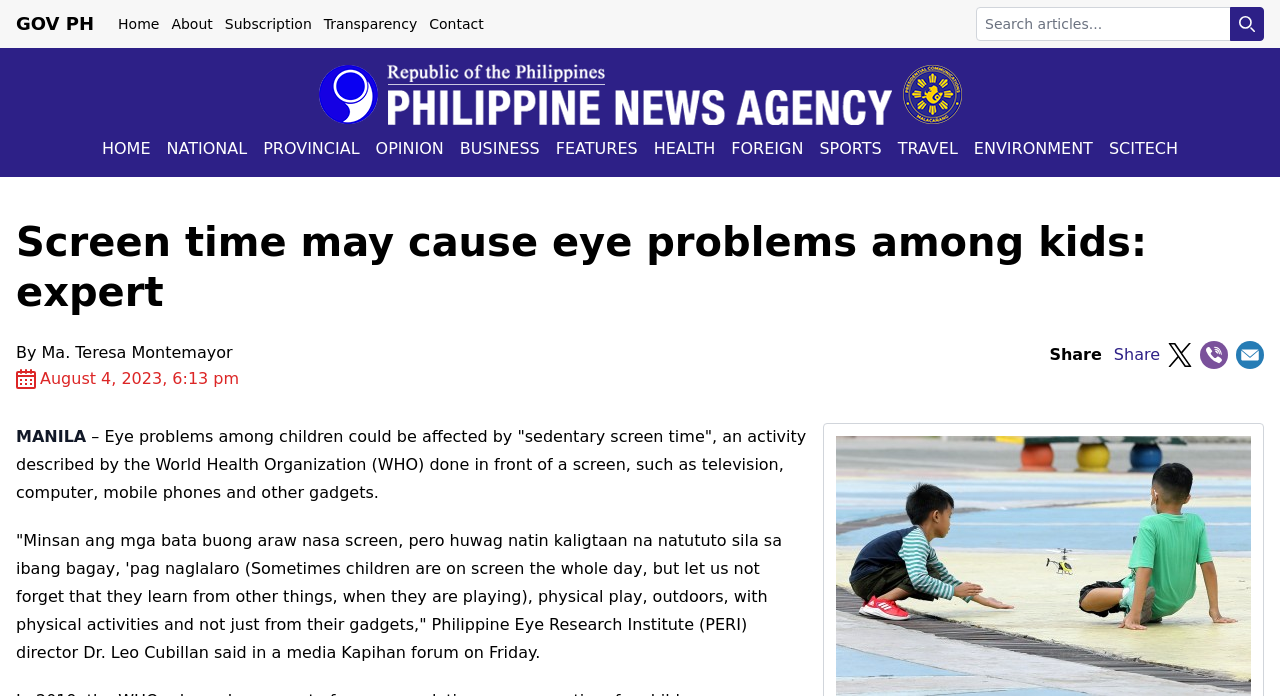What is the activity that may cause eye problems among children?
Using the visual information from the image, give a one-word or short-phrase answer.

sedentary screen time